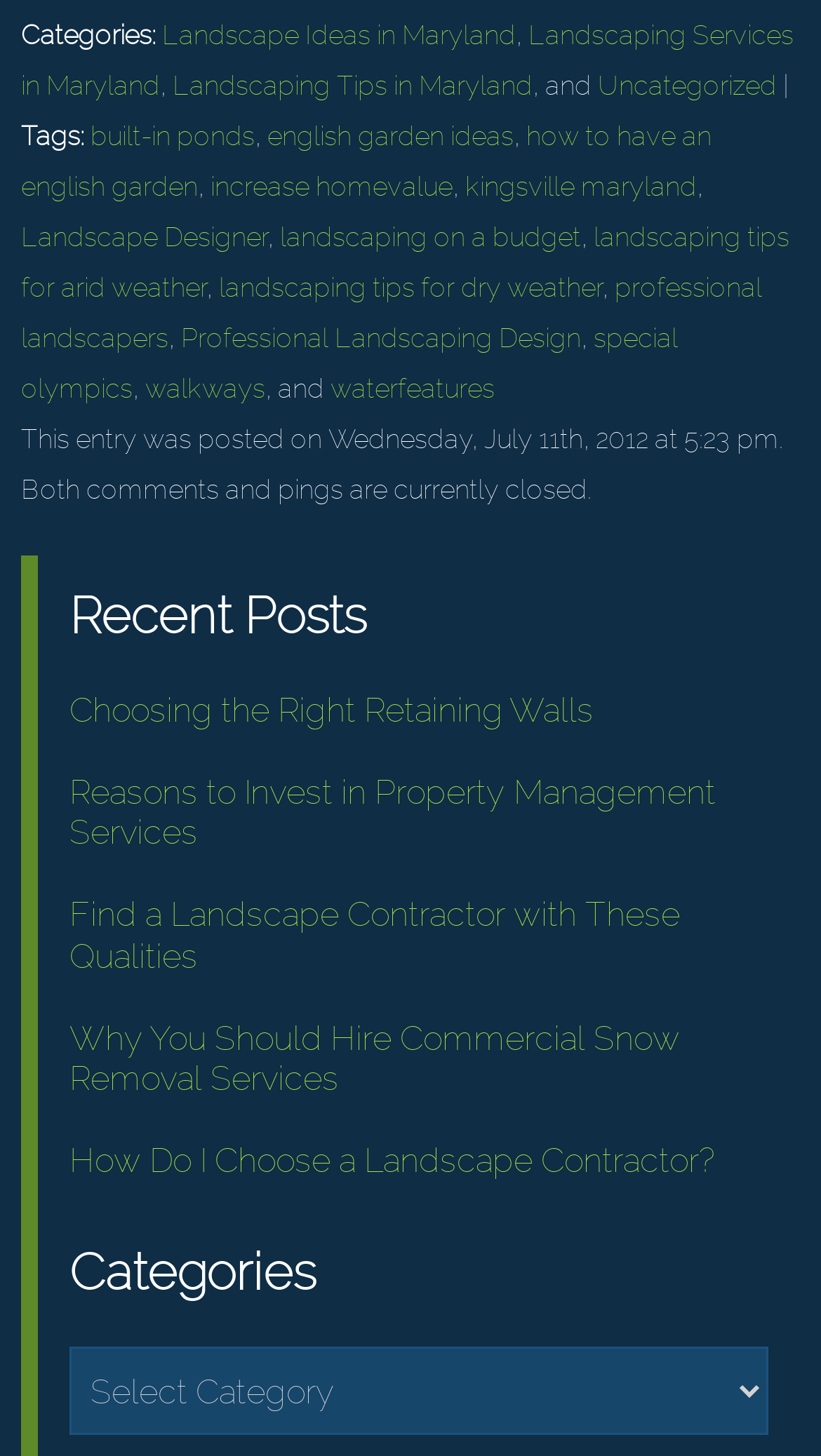Provide a single word or phrase answer to the question: 
Is the categories dropdown menu expanded?

No